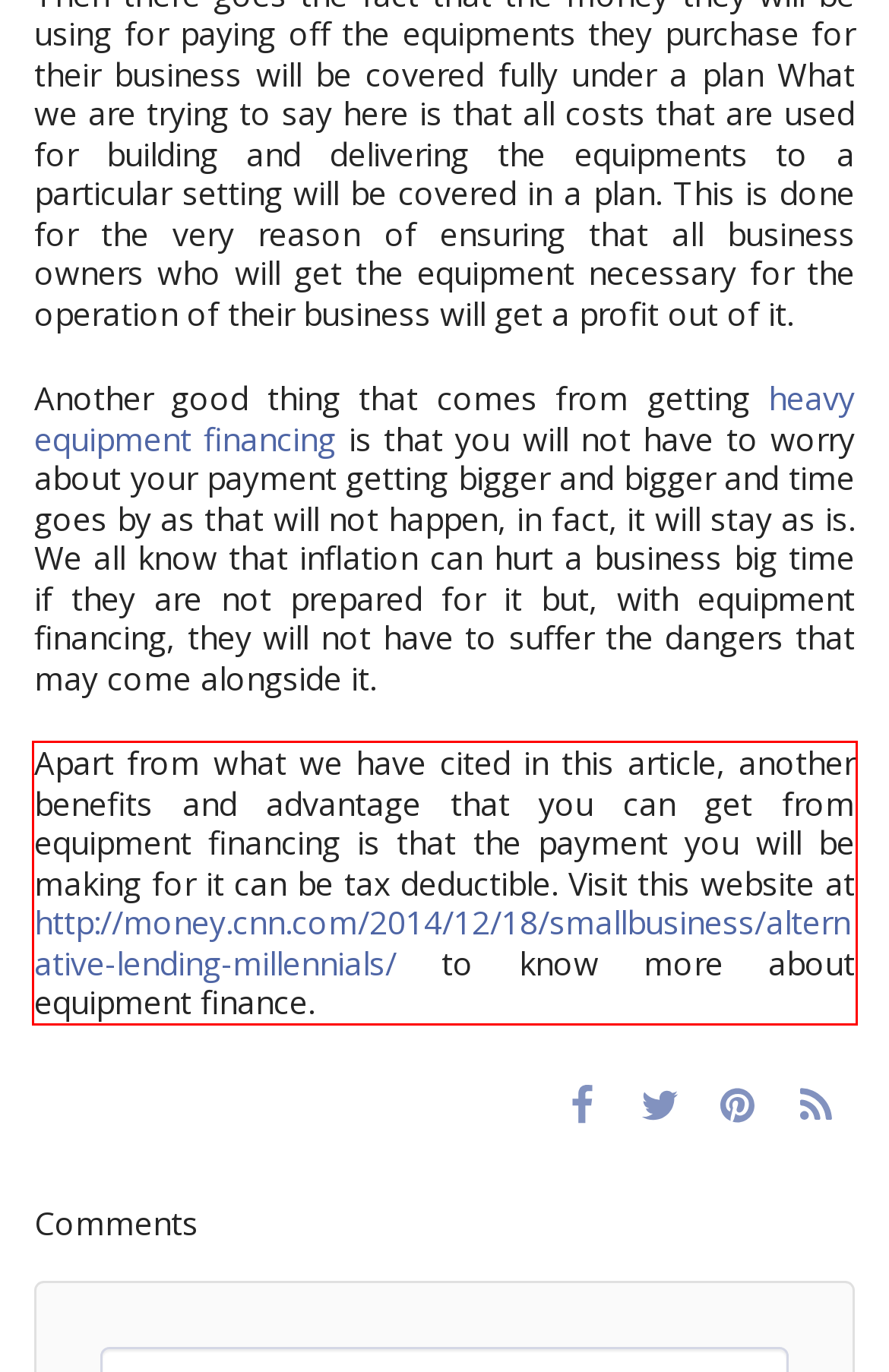You have a screenshot of a webpage with a red bounding box. Use OCR to generate the text contained within this red rectangle.

Apart from what we have cited in this article, another benefits and advantage that you can get from equipment financing is that the payment you will be making for it can be tax deductible. Visit this website at http://money.cnn.com/2014/12/18/smallbusiness/alternative-lending-millennials/ to know more about equipment finance.